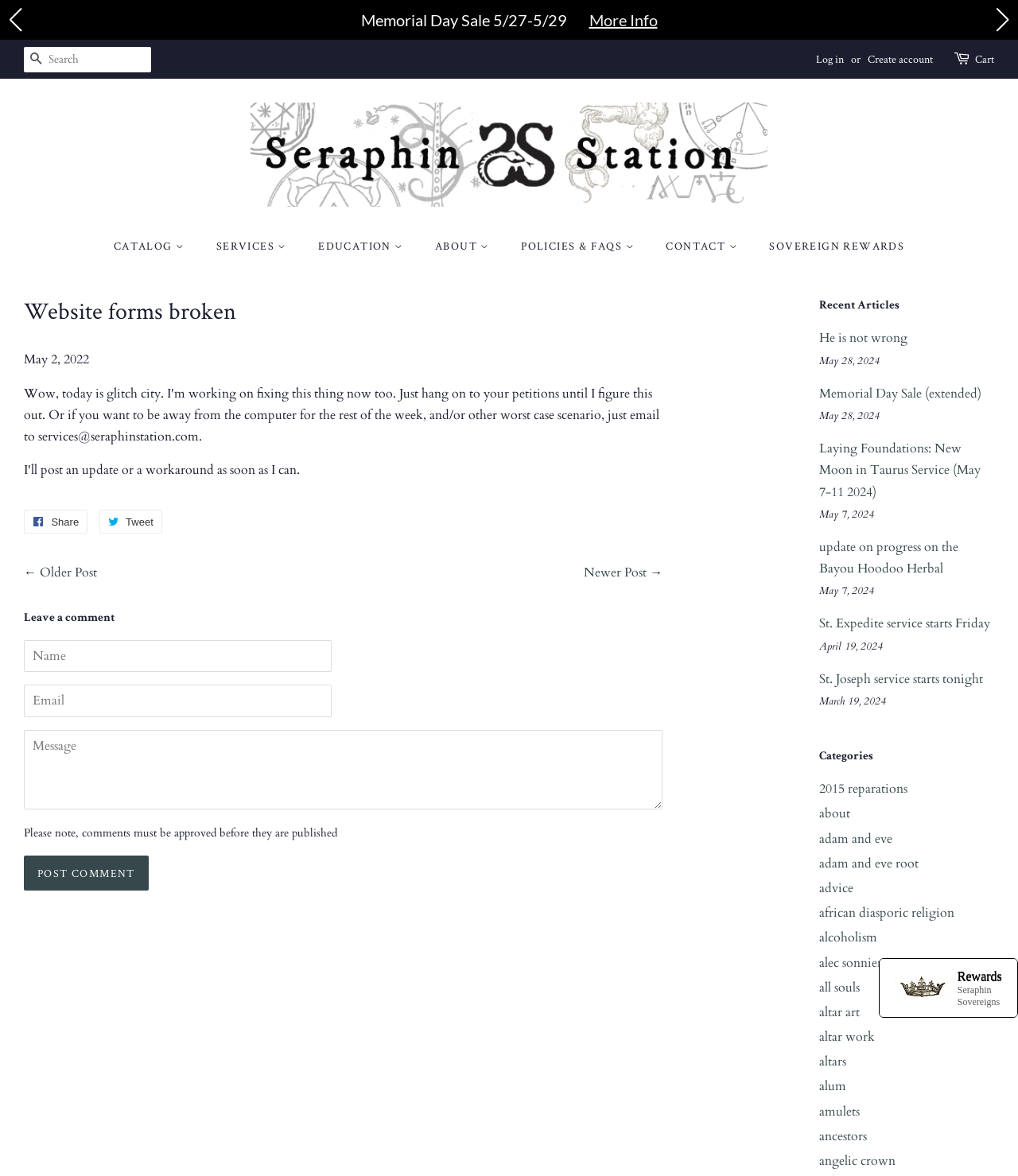What is the website's main category?
Please answer the question with as much detail as possible using the screenshot.

Based on the website's layout and content, it appears to be an e-commerce website selling spiritual products, such as candles, oils, and herbs, which suggests that the main category of the website is spiritual products.